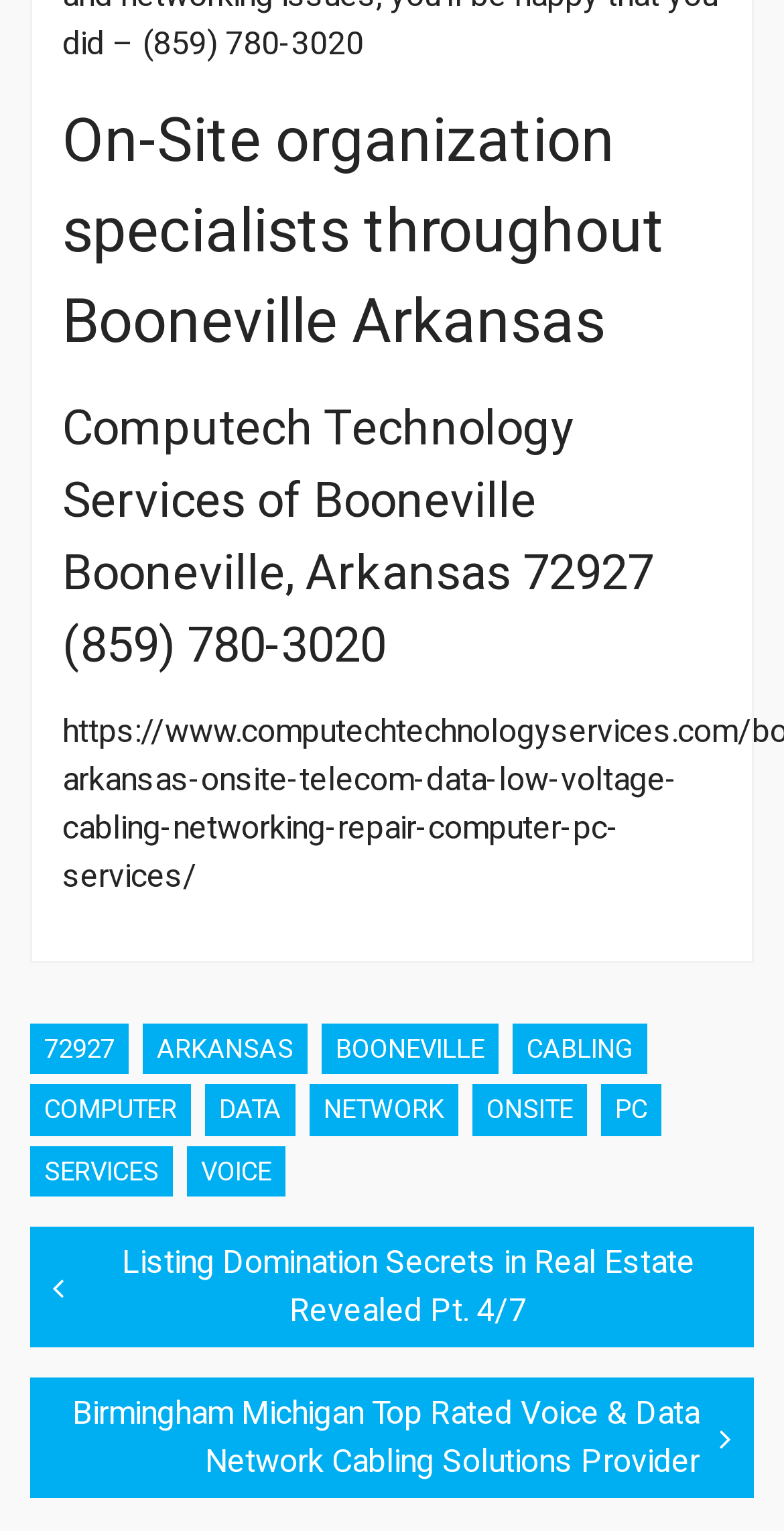Identify the bounding box for the given UI element using the description provided. Coordinates should be in the format (top-left x, top-left y, bottom-right x, bottom-right y) and must be between 0 and 1. Here is the description: Onsite

[0.603, 0.708, 0.749, 0.741]